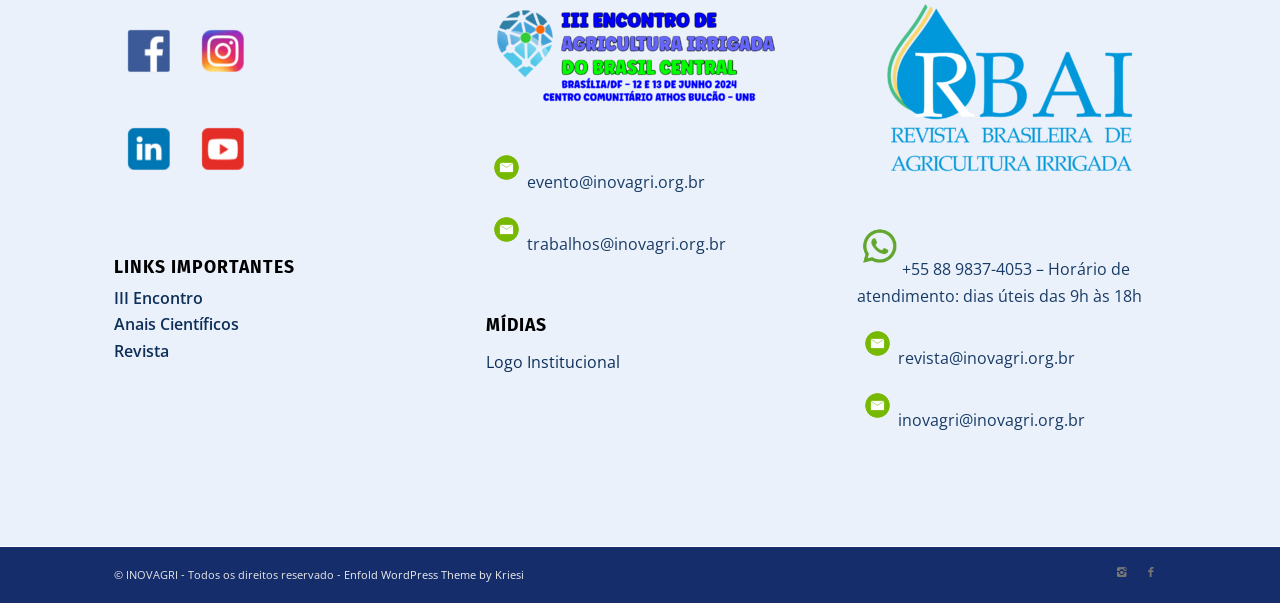Pinpoint the bounding box coordinates for the area that should be clicked to perform the following instruction: "Subscribe to Email Updates".

None